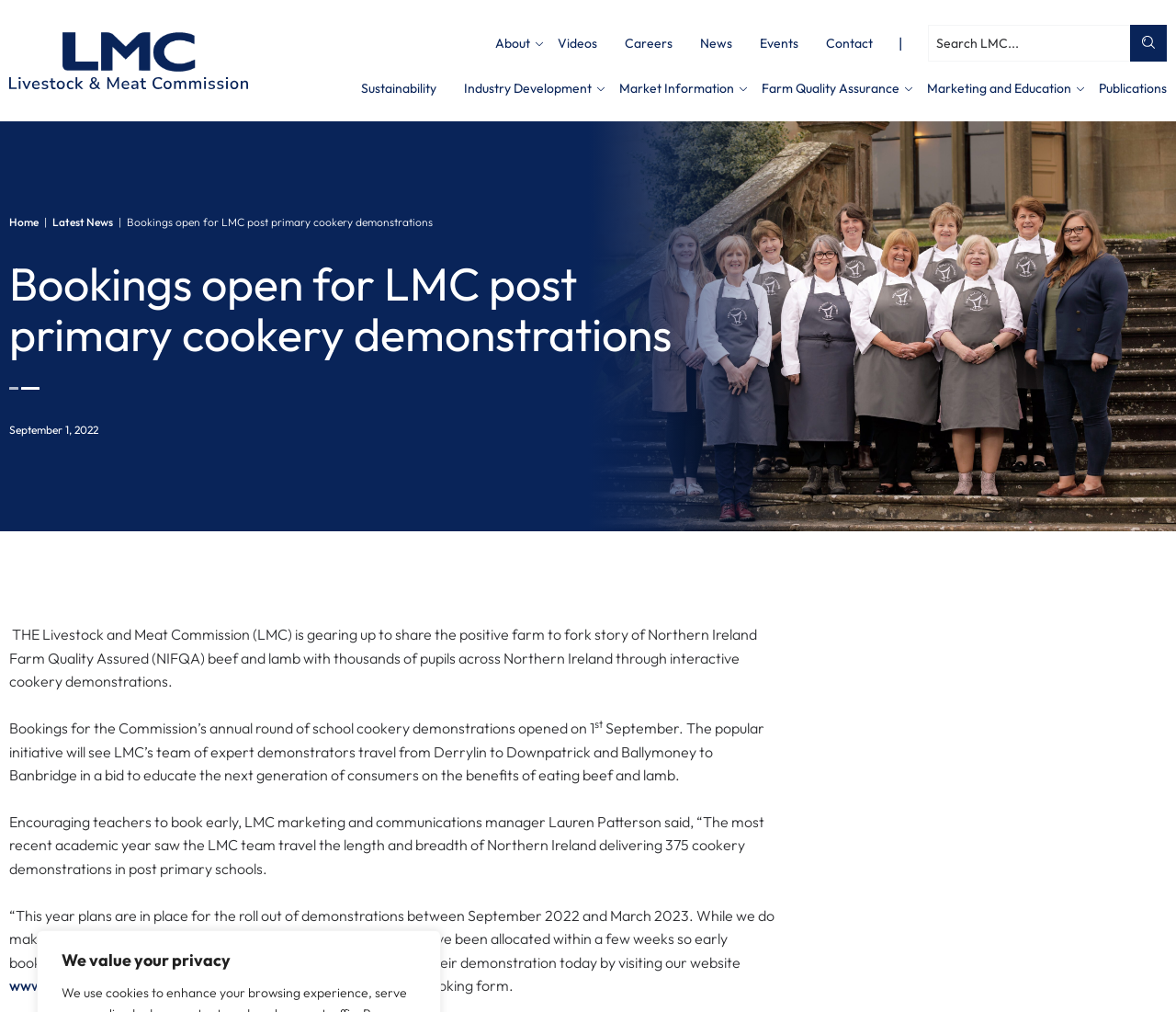Determine the bounding box coordinates for the clickable element required to fulfill the instruction: "Book a cookery demonstration". Provide the coordinates as four float numbers between 0 and 1, i.e., [left, top, right, bottom].

[0.008, 0.965, 0.129, 0.983]